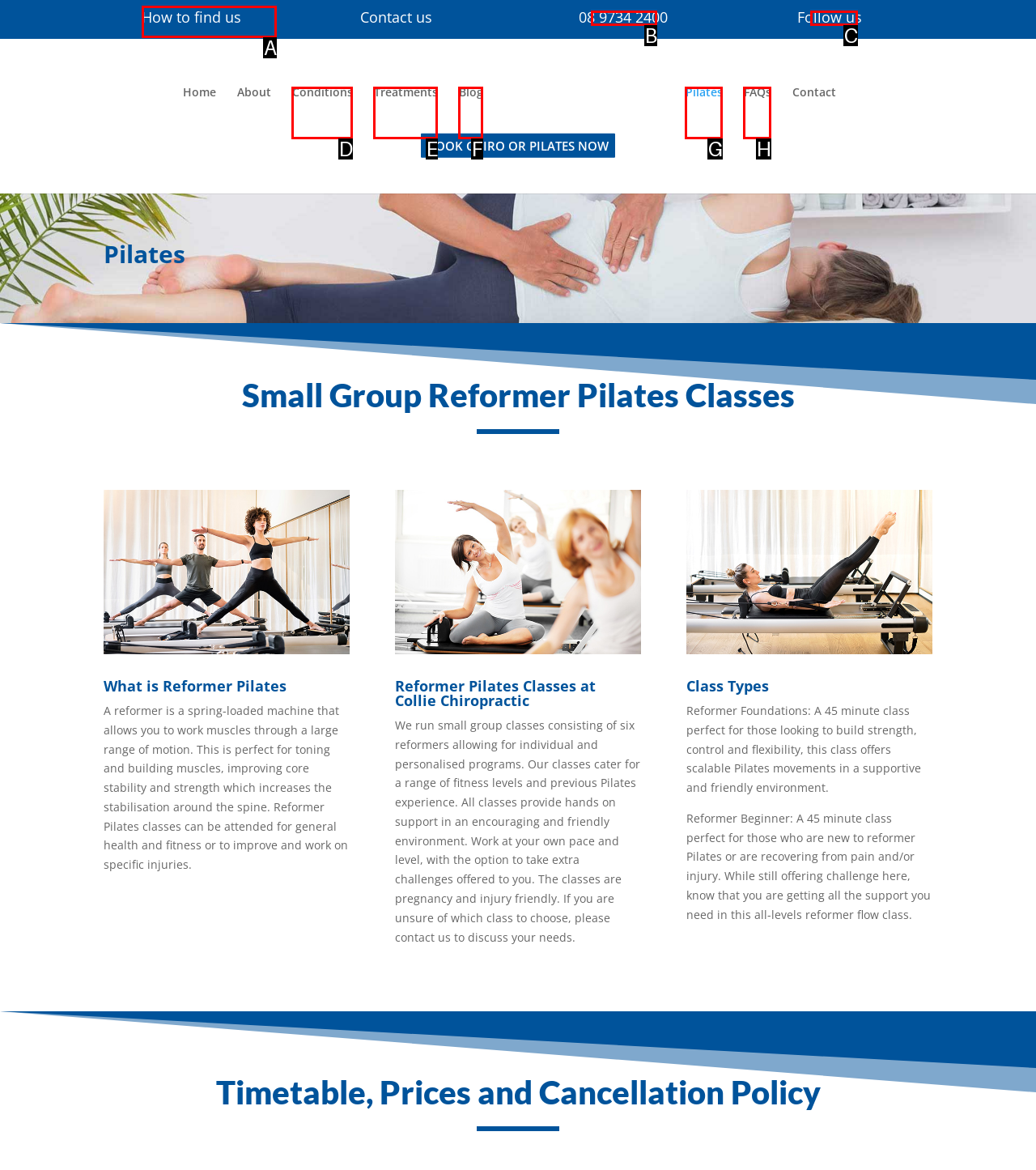Identify the letter of the option that should be selected to accomplish the following task: Click on 'How to find us'. Provide the letter directly.

A